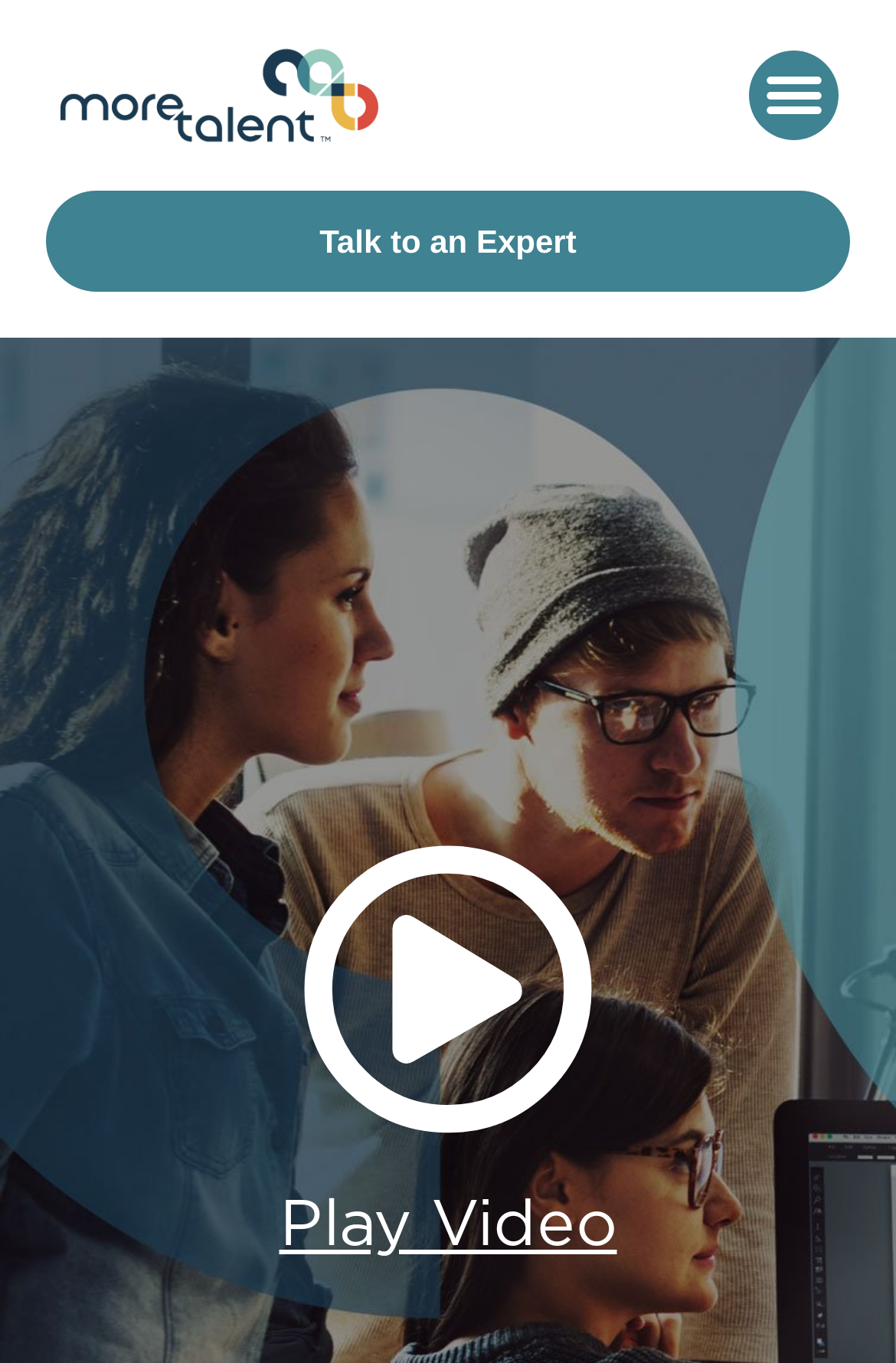Is the menu toggle button expanded? Observe the screenshot and provide a one-word or short phrase answer.

No